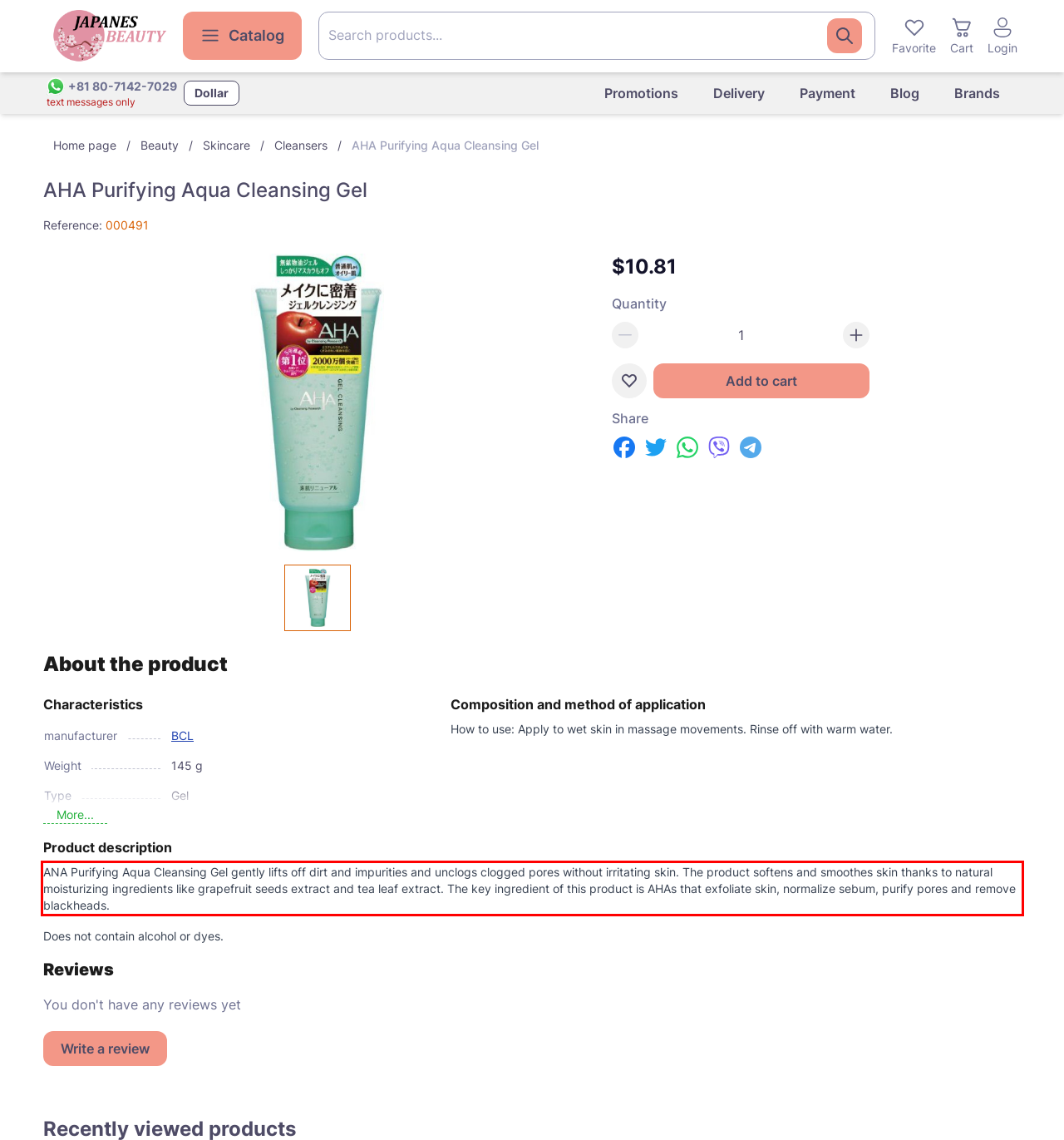Please perform OCR on the text within the red rectangle in the webpage screenshot and return the text content.

ANA Purifying Aqua Cleansing Gel gently lifts off dirt and impurities and unclogs clogged pores without irritating skin. The product softens and smoothes skin thanks to natural moisturizing ingredients like grapefruit seeds extract and tea leaf extract. The key ingredient of this product is AHAs that exfoliate skin, normalize sebum, purify pores and remove blackheads.